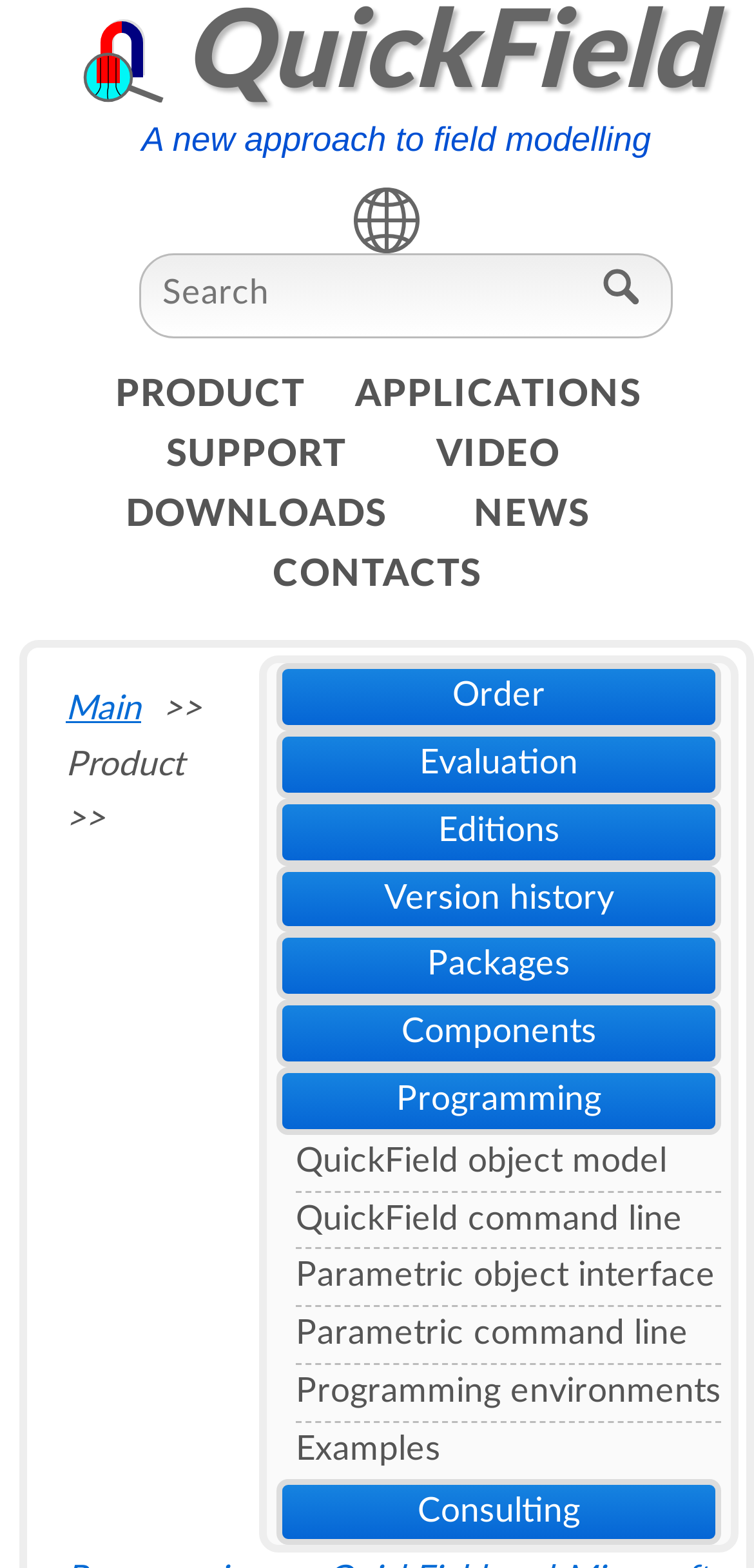Please give the bounding box coordinates of the area that should be clicked to fulfill the following instruction: "Click on PRODUCT". The coordinates should be in the format of four float numbers from 0 to 1, i.e., [left, top, right, bottom].

[0.124, 0.235, 0.432, 0.273]